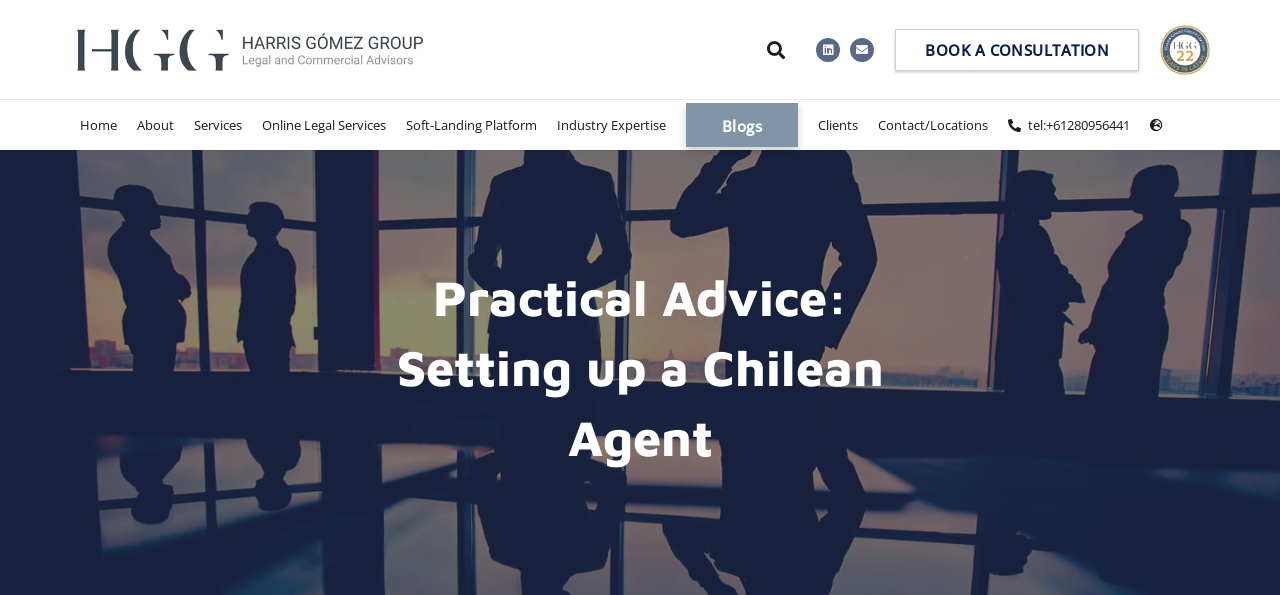Elaborate on the various elements present in the image.

The image features a silhouette of five individuals standing in front of large windows, suggesting a professional atmosphere, likely within a corporate or business setting. The lighting creates a dramatic effect, enhancing the silhouettes and emphasizing the figures' poised postures. This visual complements the article titled "Practical Advice: Setting up a Chilean Agent," which implies a focus on international business strategies and representation. The layout indicates that this is part of a blog from the Harris Gómez Group, a firm dedicated to legal and commercial advisory services, underscoring its commitment to assisting companies seeking to expand into new markets, such as Chile. The presence of this image not only serves to visually engage readers but also contextualizes the theme of the article, providing a professional backdrop to the discussion on effective market entry methods.